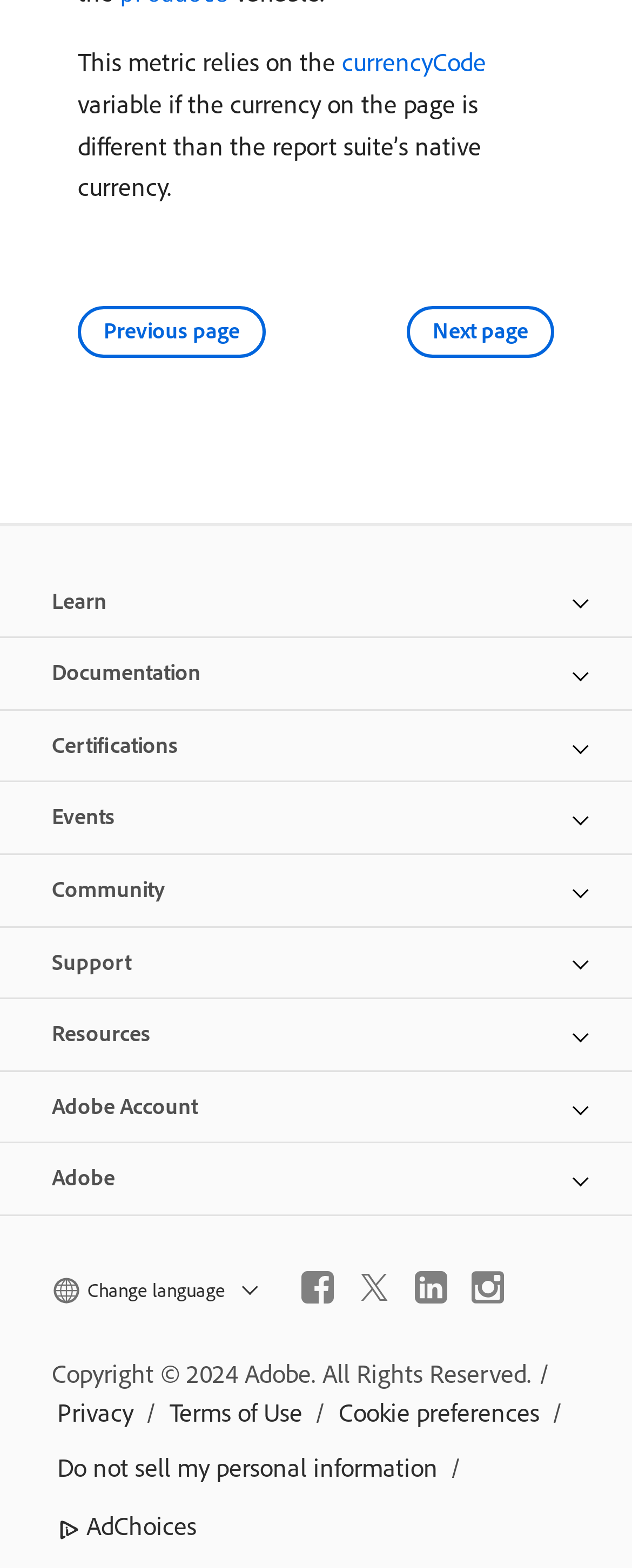How many social media links are present?
Using the information from the image, give a concise answer in one word or a short phrase.

4